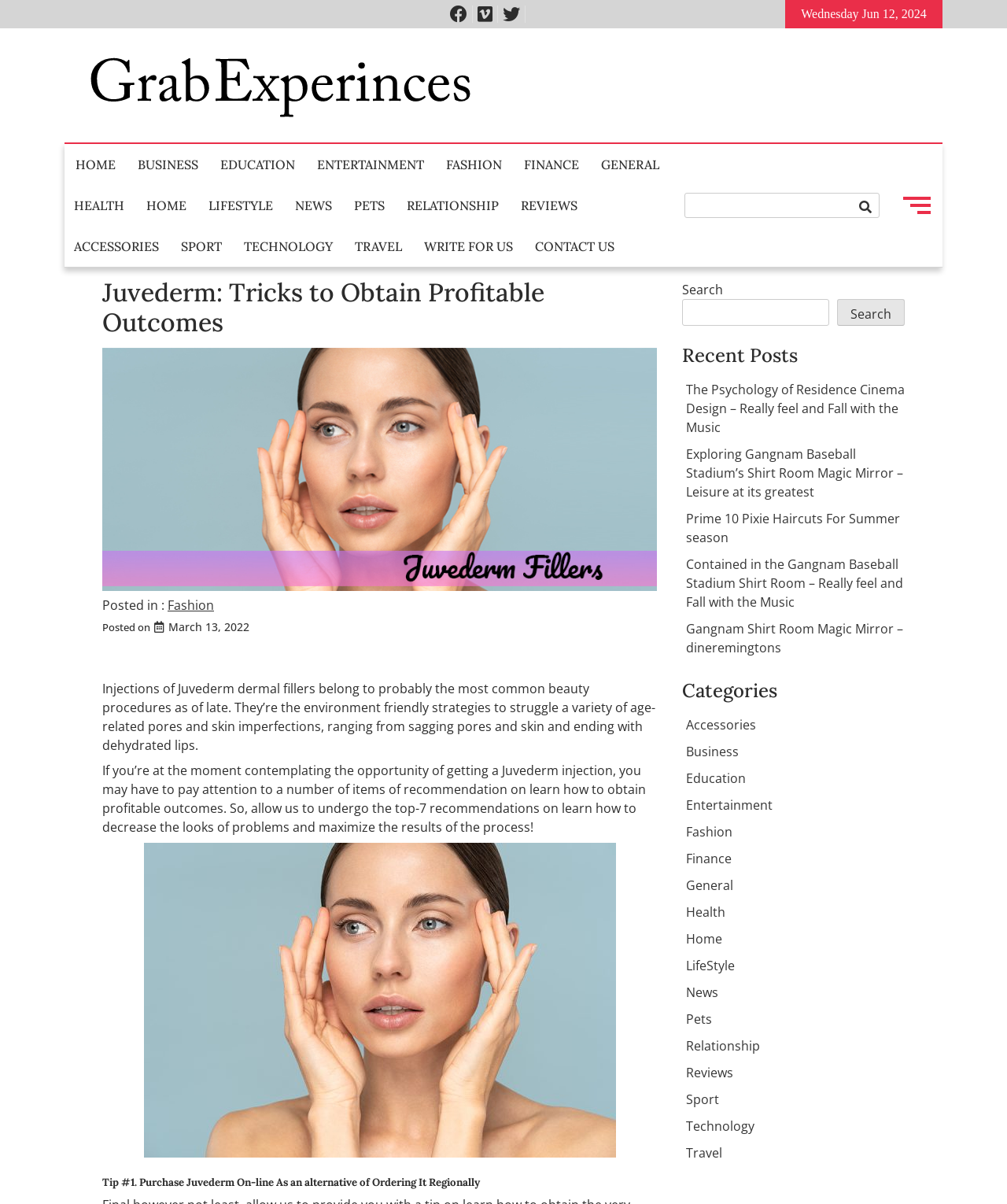Identify the bounding box coordinates for the element that needs to be clicked to fulfill this instruction: "Click on NIGERIAN UNIVERSITY NEWS". Provide the coordinates in the format of four float numbers between 0 and 1: [left, top, right, bottom].

None